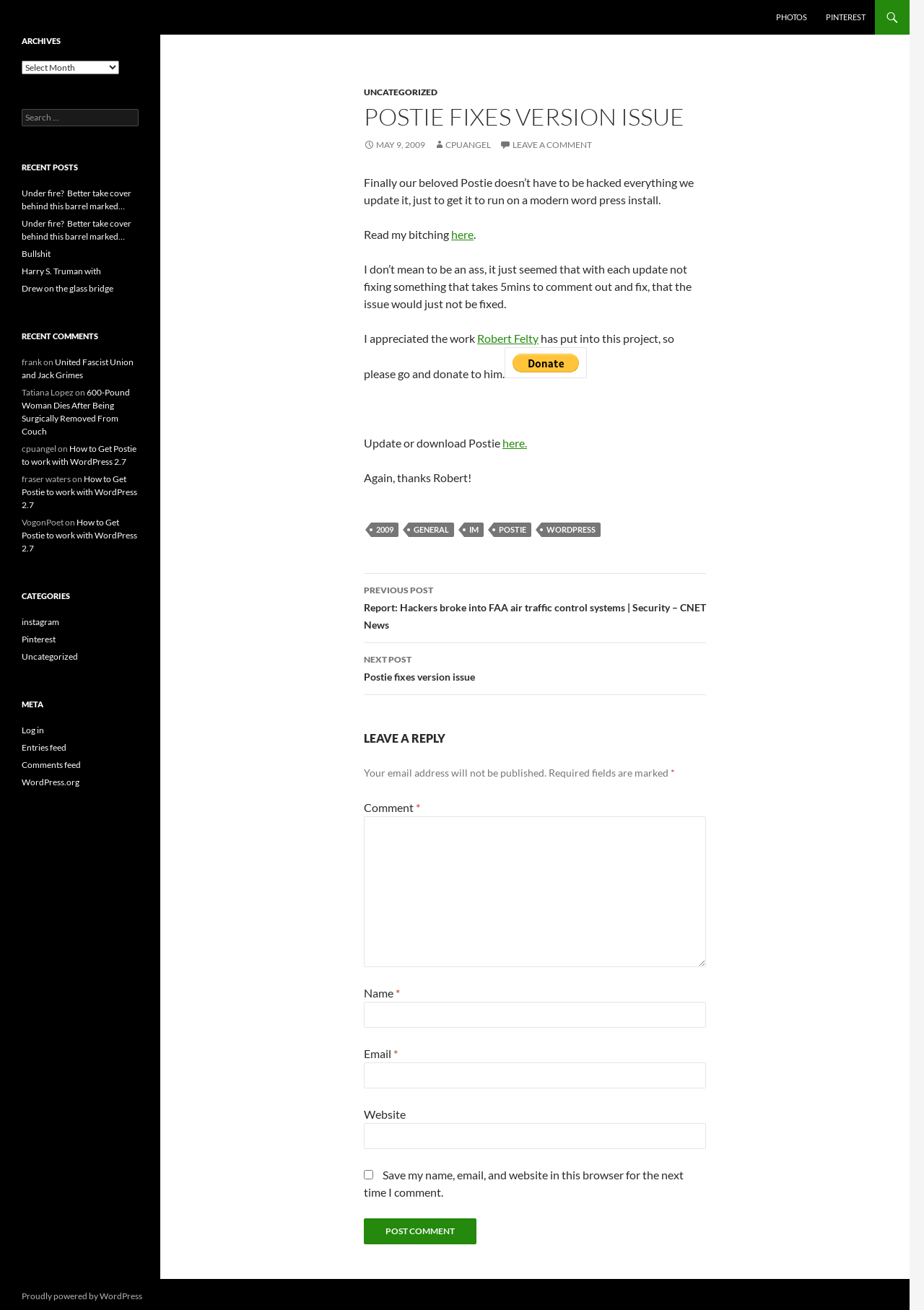Who is the author of the article?
Refer to the image and answer the question using a single word or phrase.

CPUANGEL